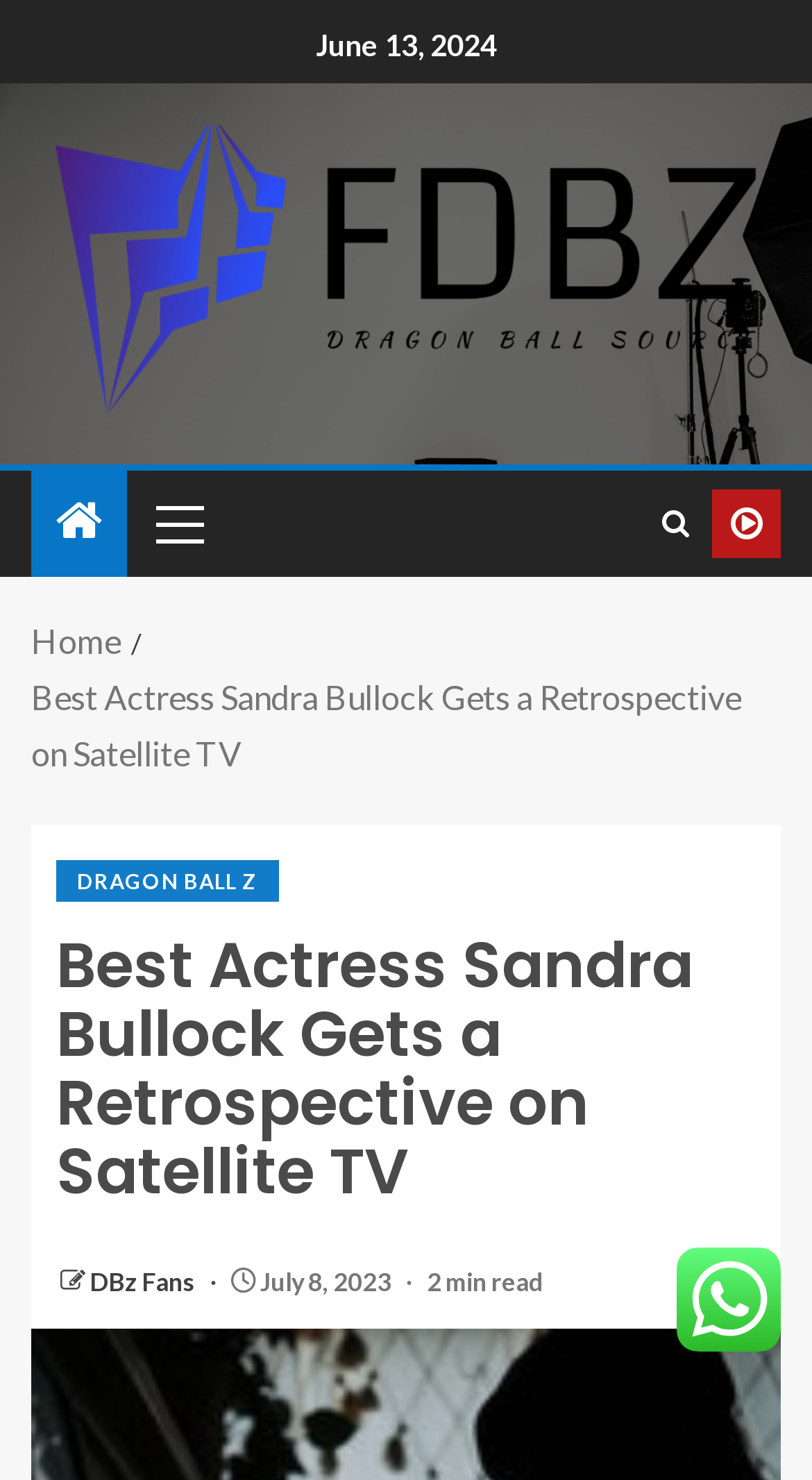Kindly determine the bounding box coordinates for the area that needs to be clicked to execute this instruction: "Click on FDBZ link".

[0.038, 0.168, 0.962, 0.195]